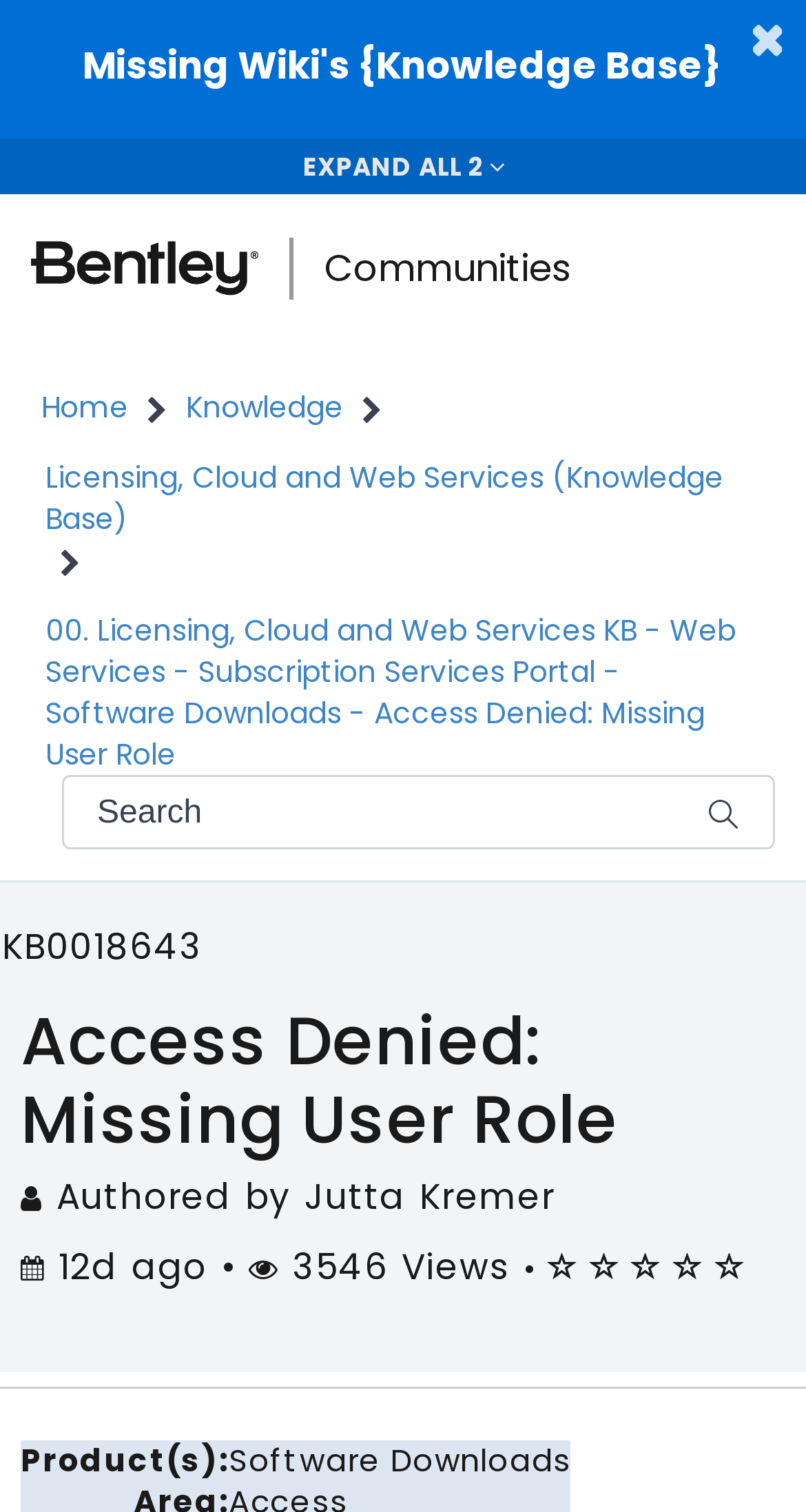How many views does this article have?
Can you provide a detailed and comprehensive answer to the question?

I found the answer by looking at the StaticText element with the text 'This article has 3546 views.' which provides the view count of the article.